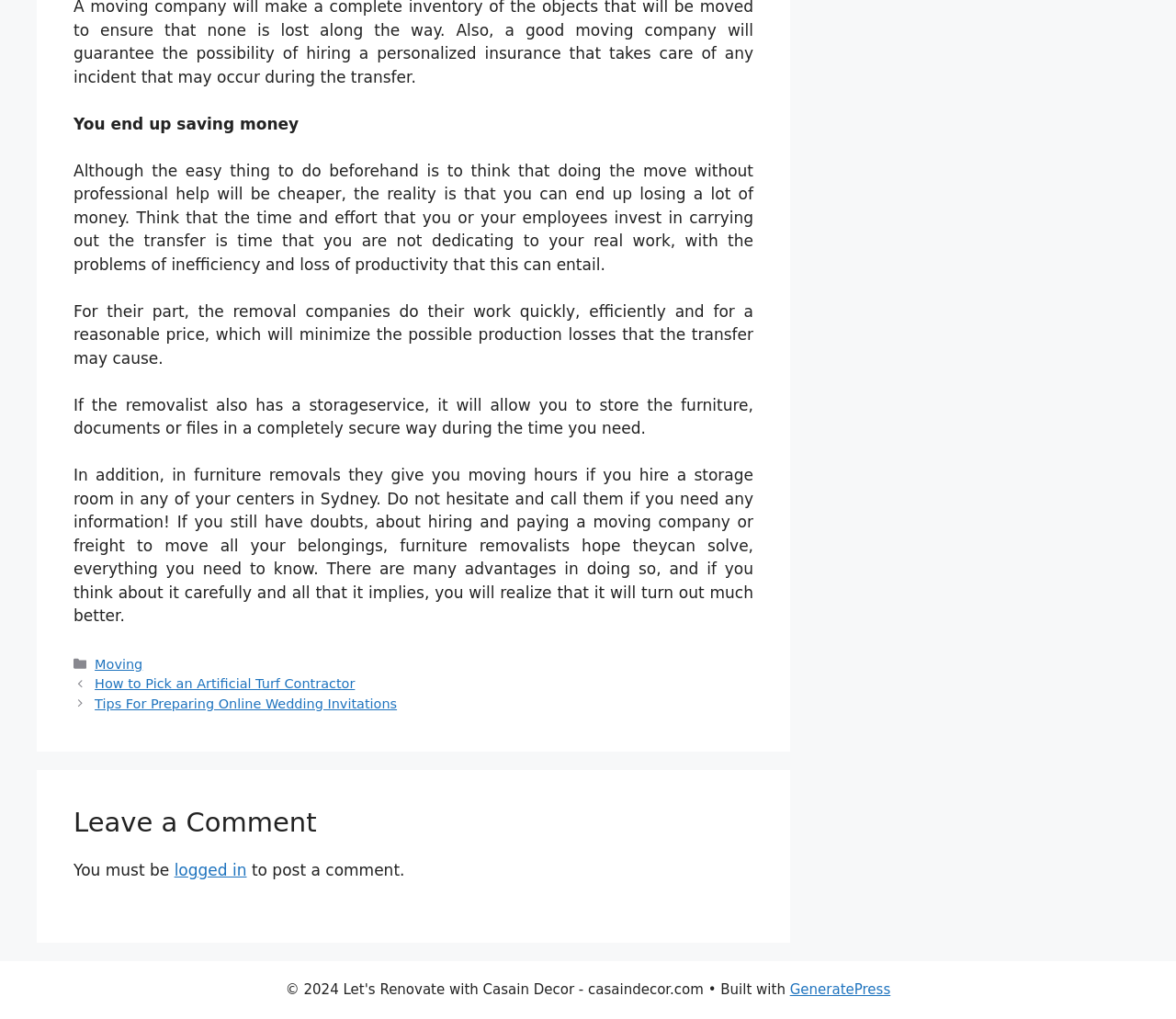How many links are there in the footer section?
We need a detailed and exhaustive answer to the question. Please elaborate.

The footer section contains three links: 'Categories', 'Moving', and 'Posts', which is a navigation link that contains two sub-links.